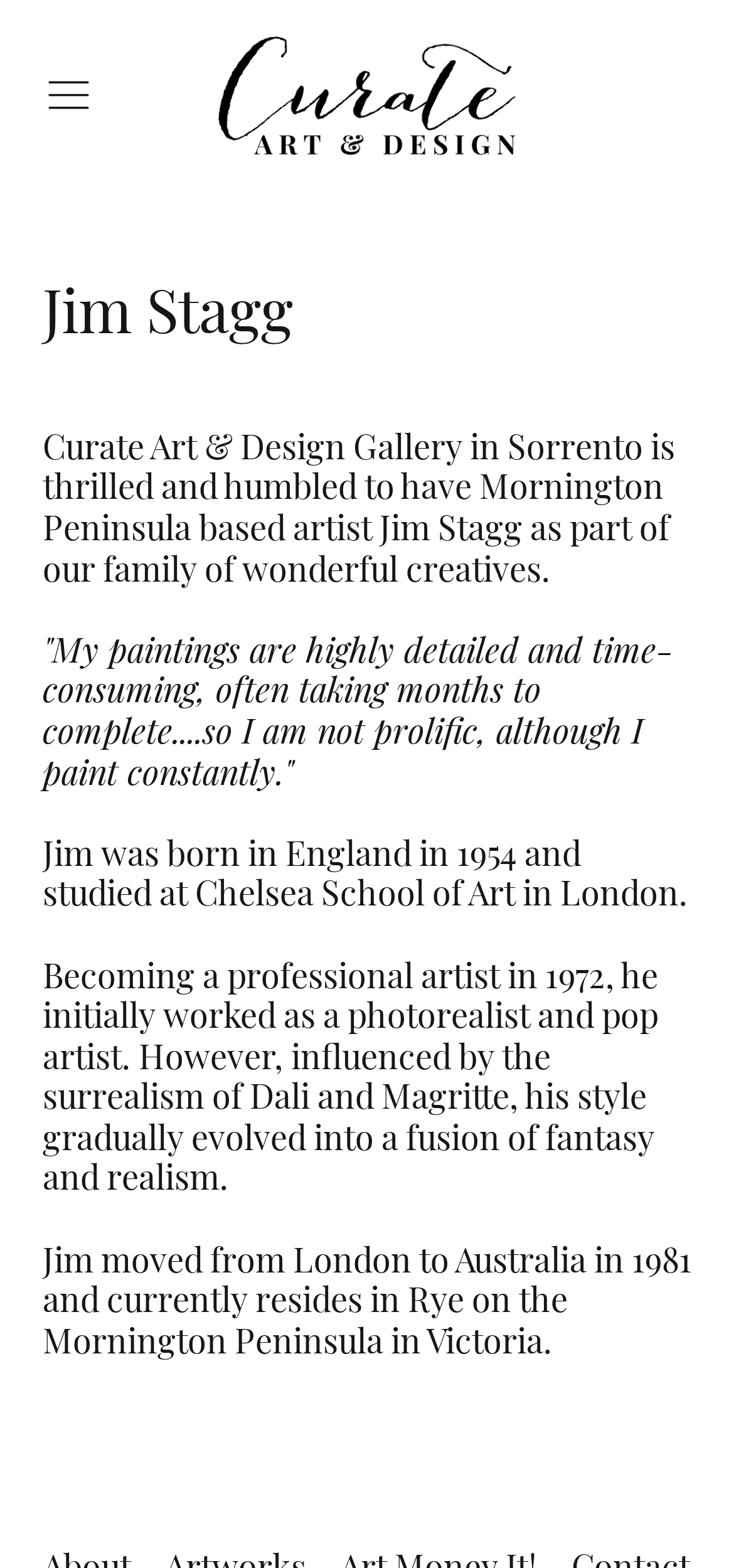Given the element description "Menu" in the screenshot, predict the bounding box coordinates of that UI element.

[0.058, 0.044, 0.127, 0.077]